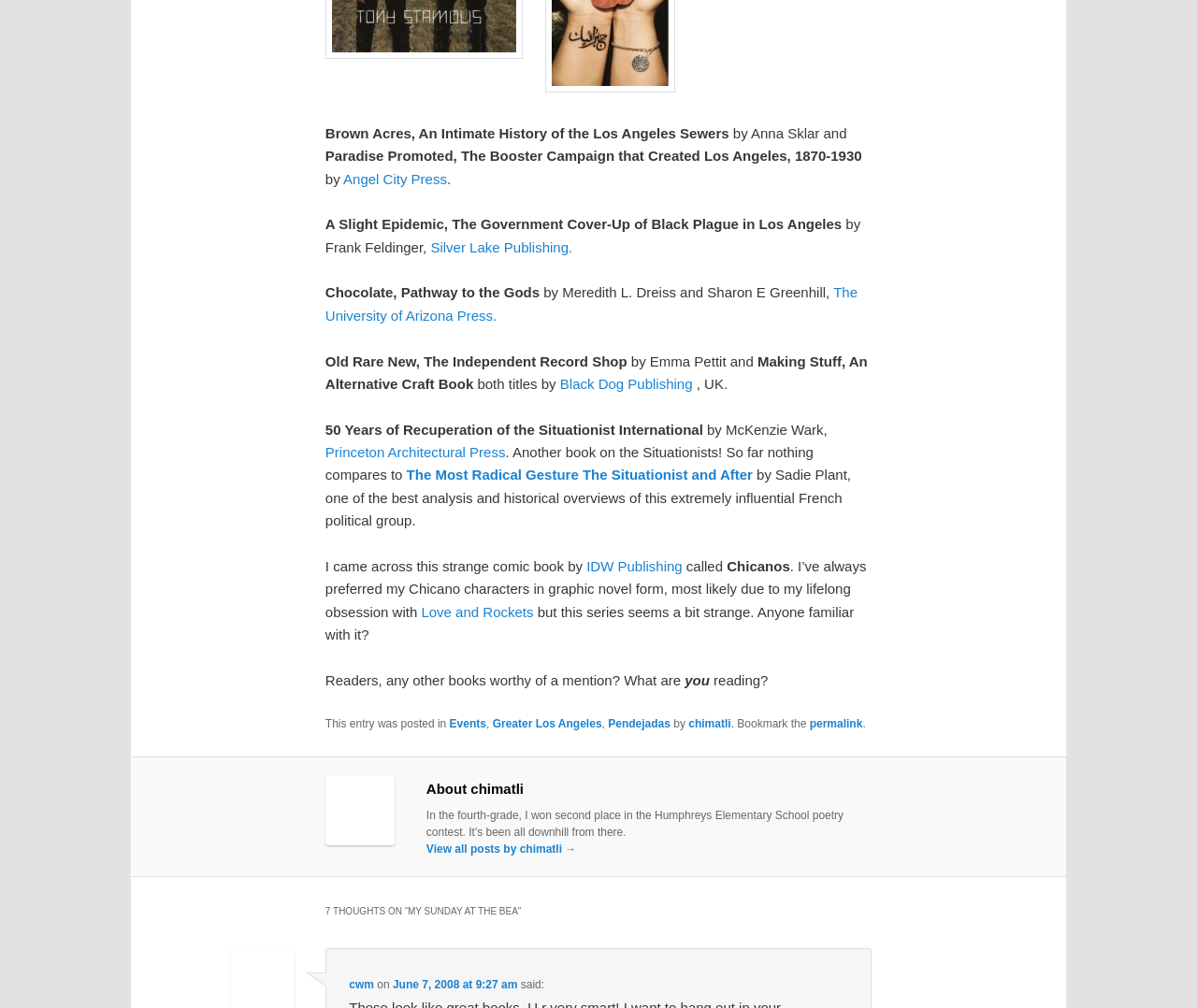From the screenshot, find the bounding box of the UI element matching this description: "IDW Publishing". Supply the bounding box coordinates in the form [left, top, right, bottom], each a float between 0 and 1.

[0.49, 0.554, 0.57, 0.569]